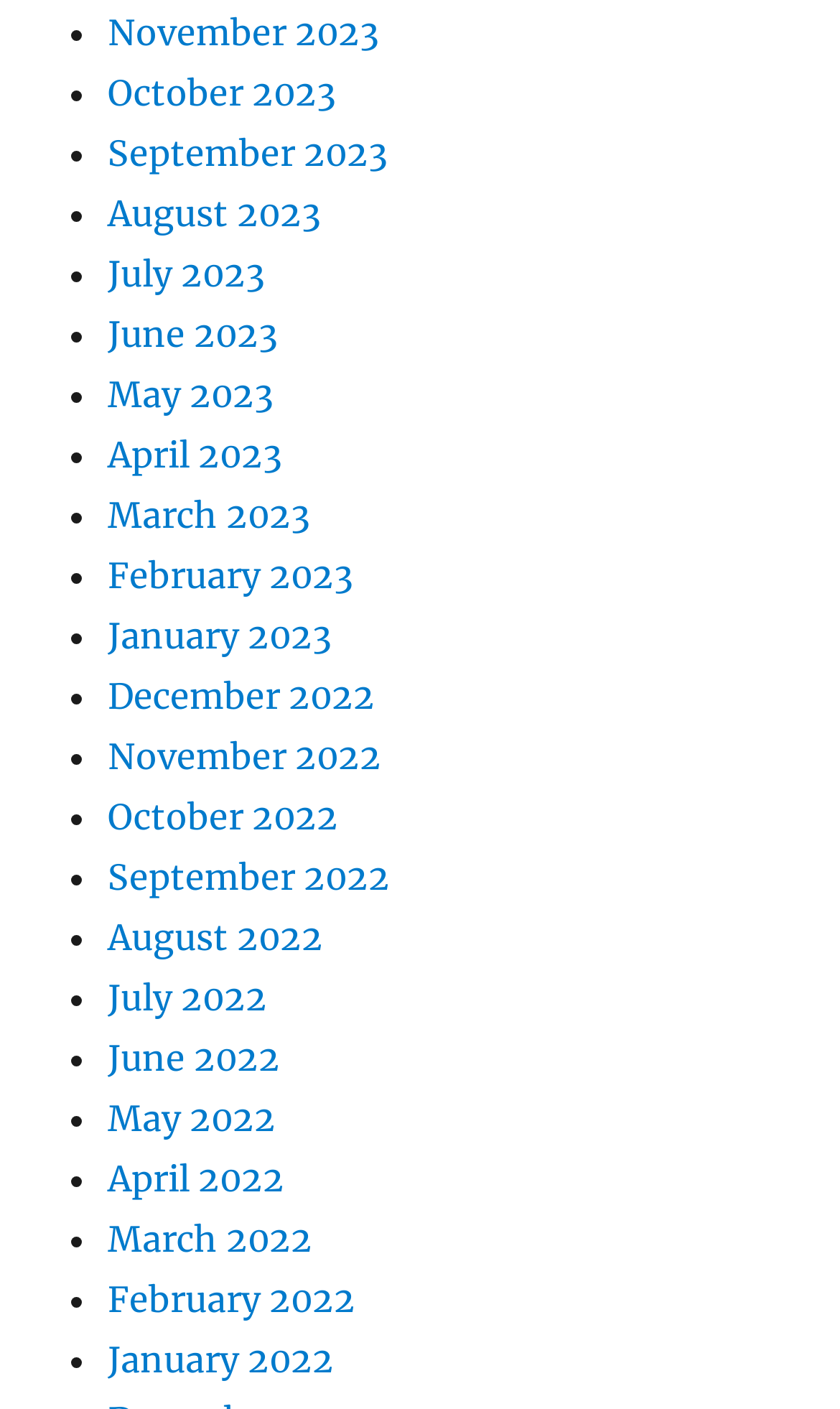Please locate the bounding box coordinates of the region I need to click to follow this instruction: "View January 2022".

[0.128, 0.95, 0.397, 0.98]